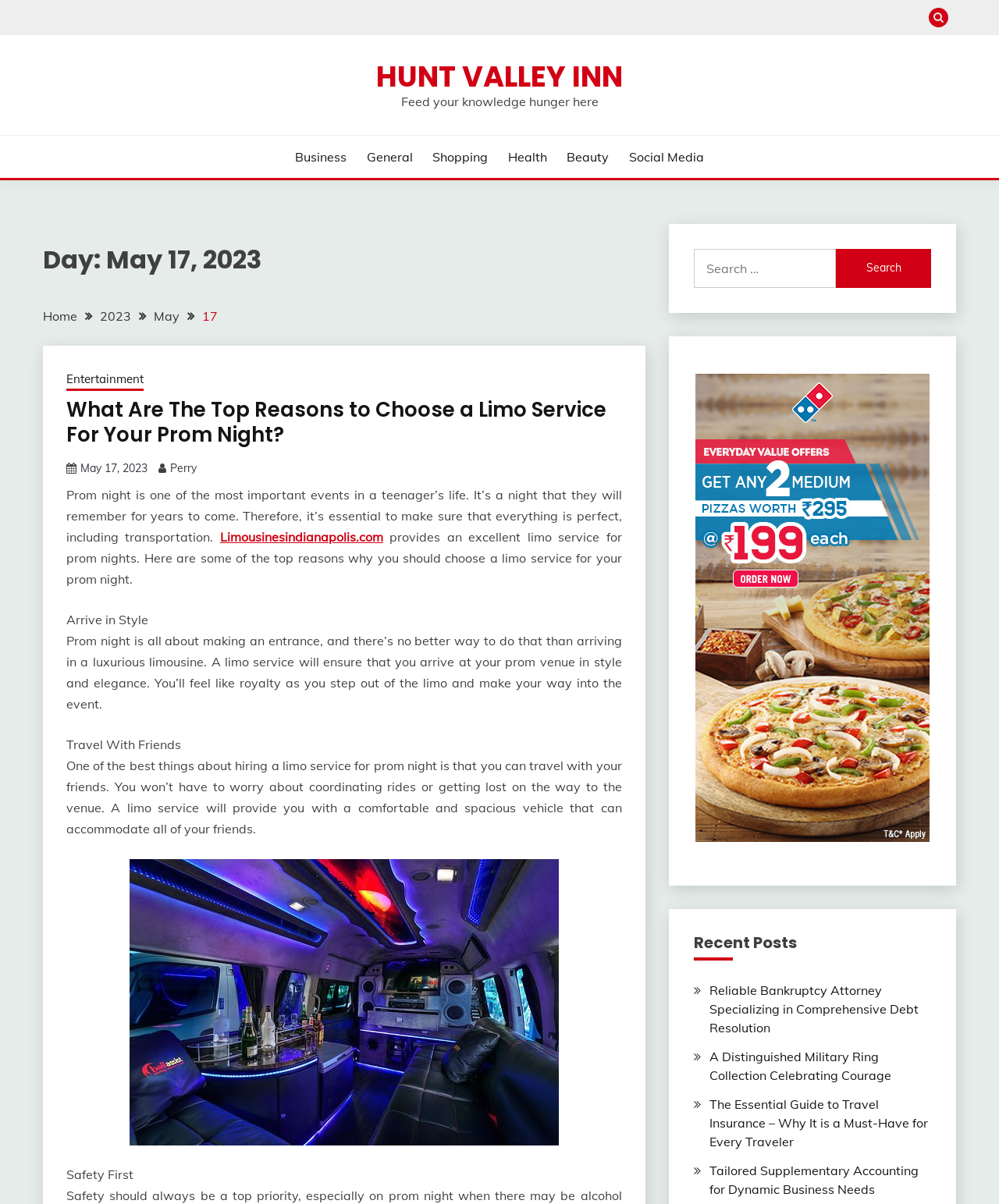Please identify the bounding box coordinates of the area that needs to be clicked to follow this instruction: "View recent posts".

[0.694, 0.776, 0.932, 0.798]